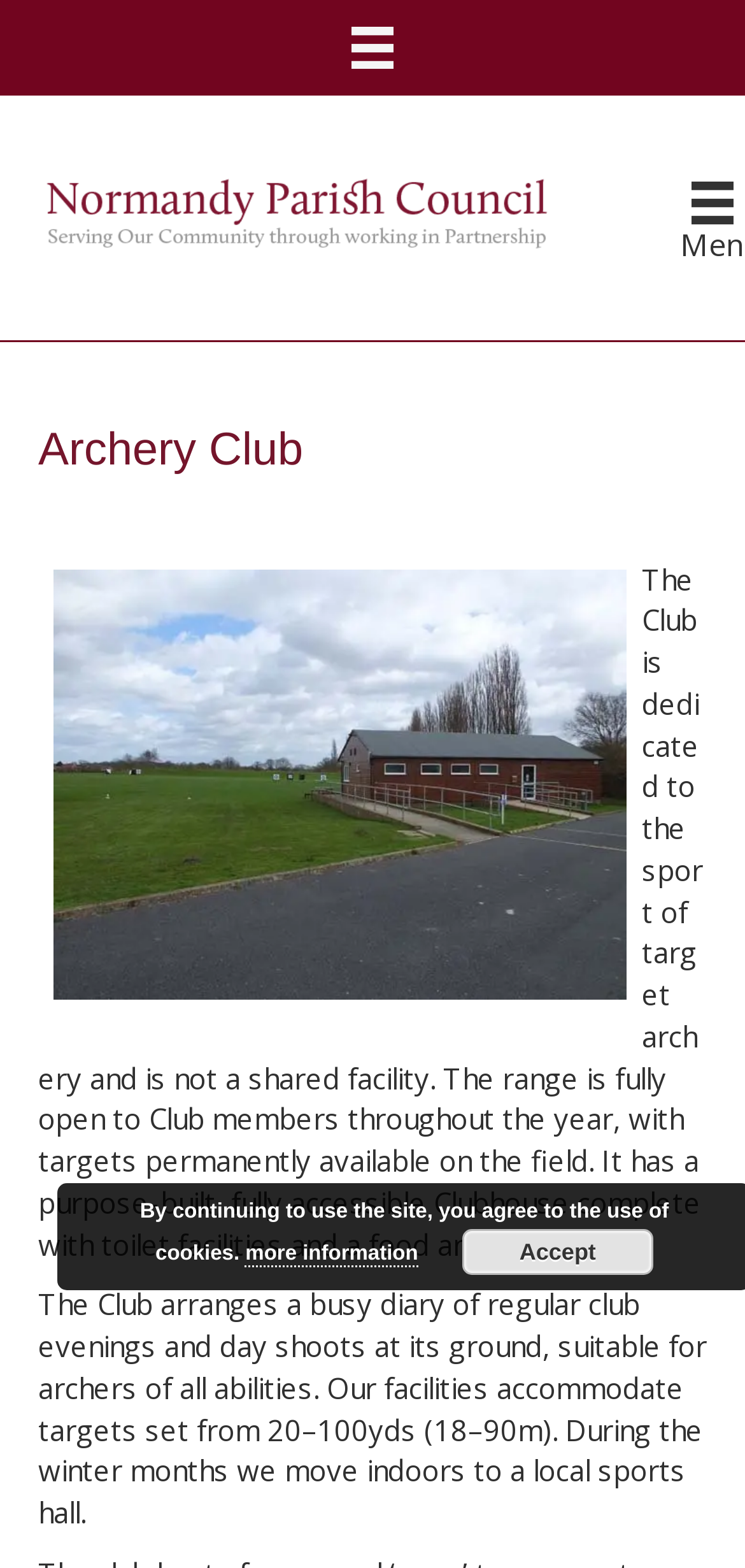Based on the element description Accept, identify the bounding box of the UI element in the given webpage screenshot. The coordinates should be in the format (top-left x, top-left y, bottom-right x, bottom-right y) and must be between 0 and 1.

[0.62, 0.784, 0.877, 0.813]